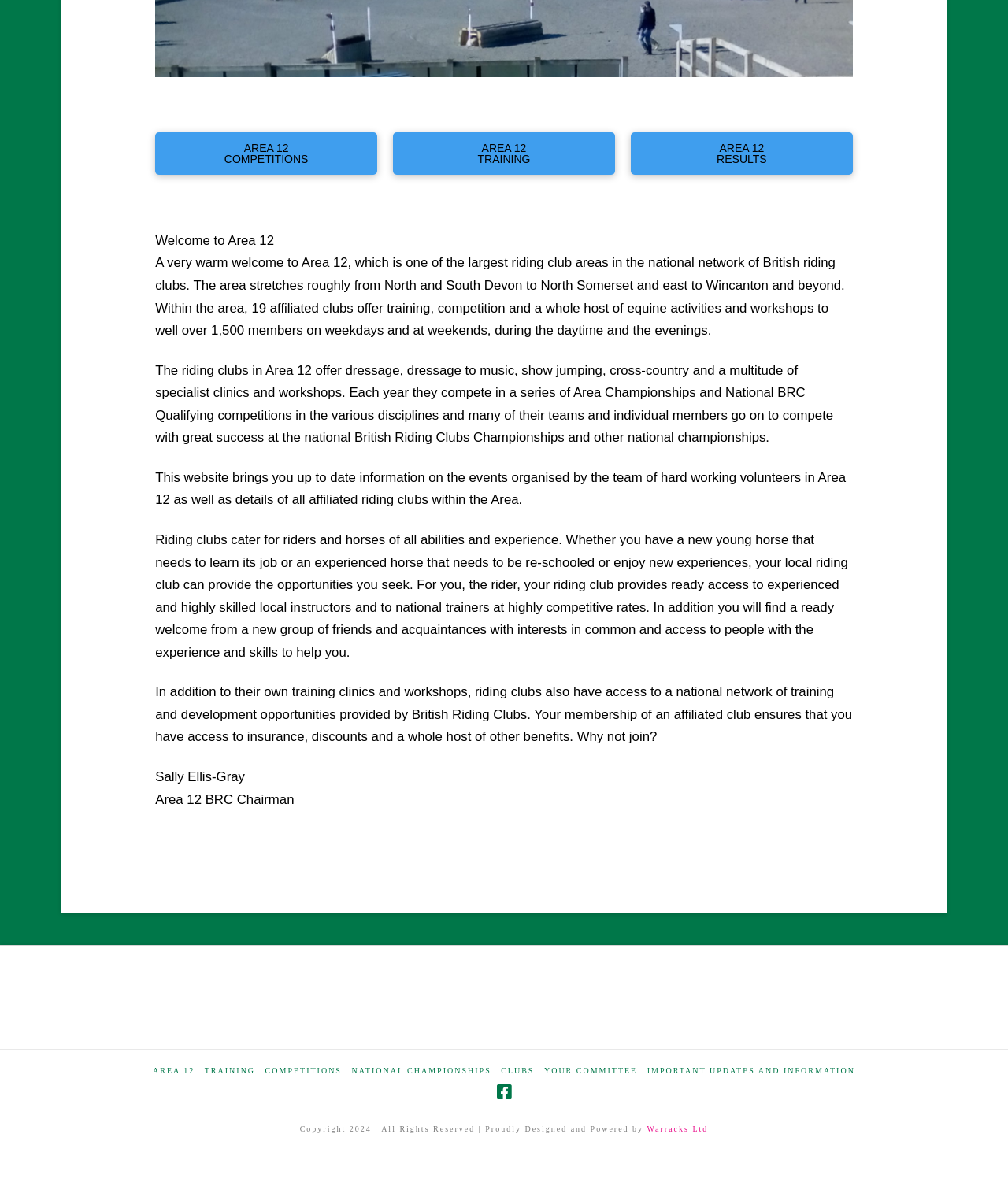Determine the bounding box for the UI element as described: "Privacy Policy". The coordinates should be represented as four float numbers between 0 and 1, formatted as [left, top, right, bottom].

None